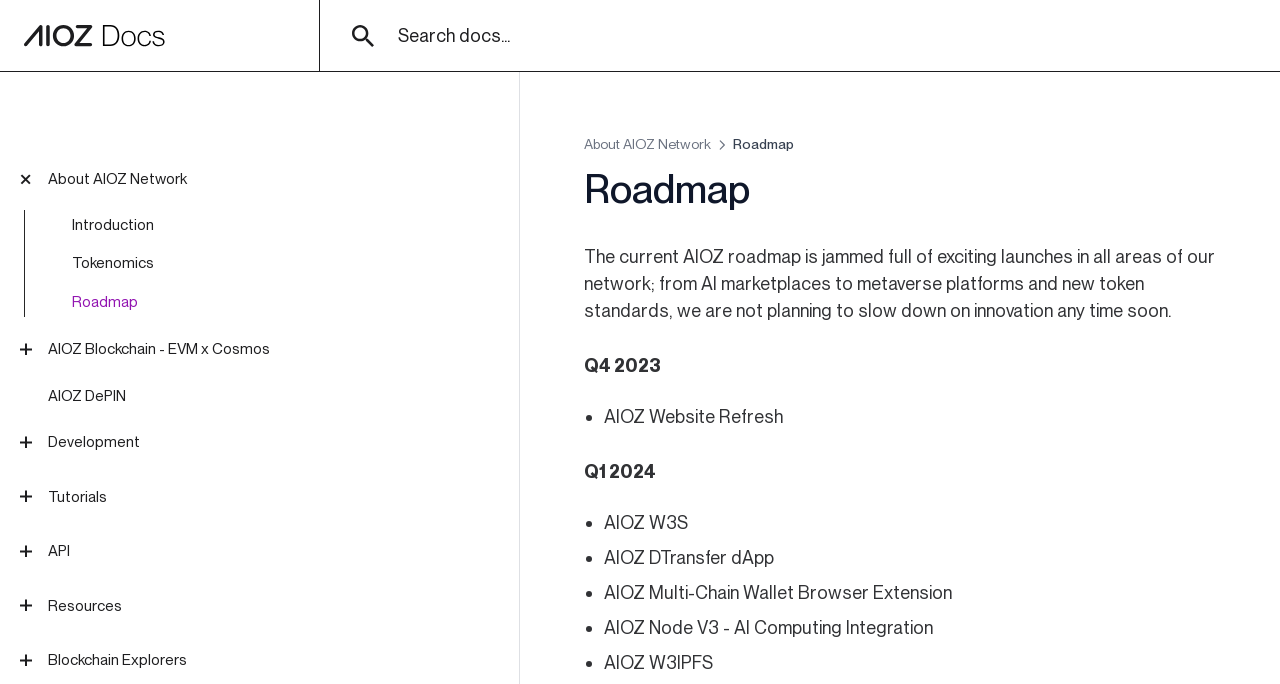Using the format (top-left x, top-left y, bottom-right x, bottom-right y), provide the bounding box coordinates for the described UI element. All values should be floating point numbers between 0 and 1: AIOZRC-20 Token Smart Contract

[0.038, 0.72, 0.24, 0.809]